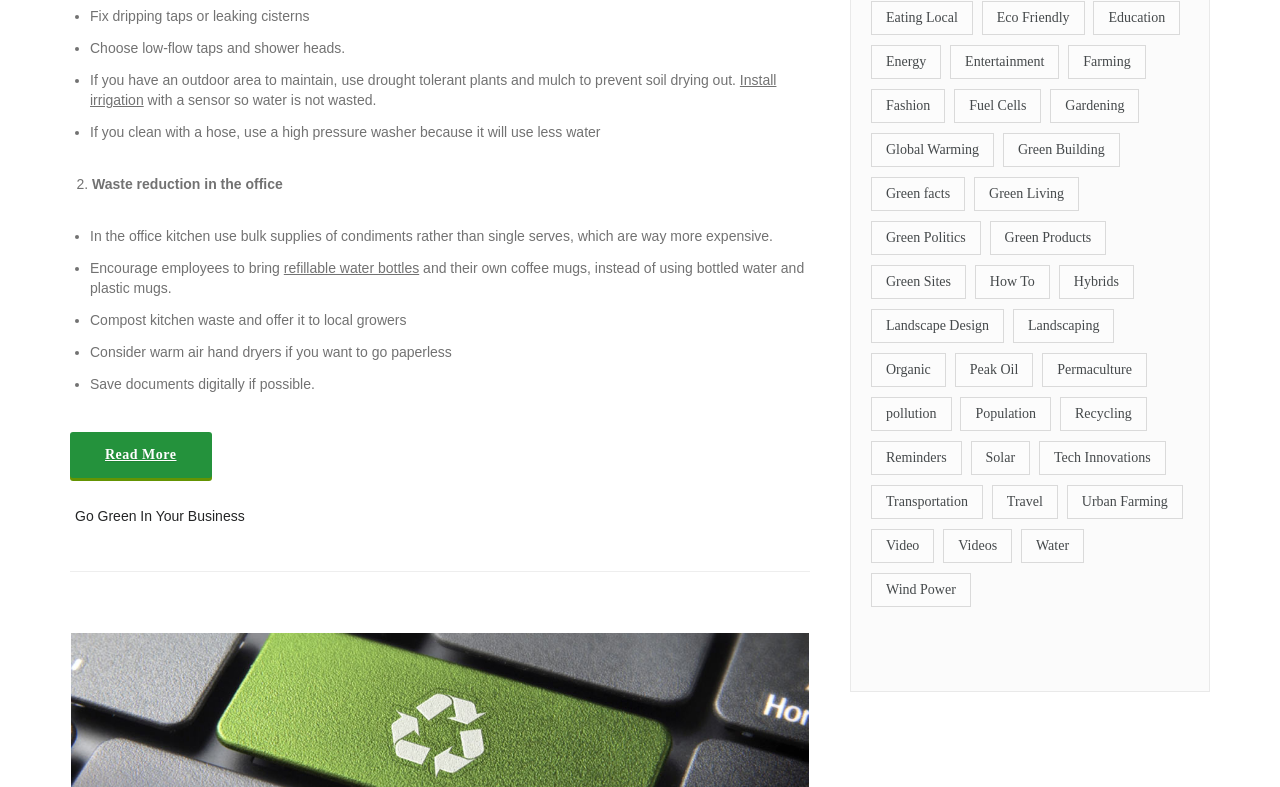Identify the bounding box for the described UI element: "Go Green In Your Business".

[0.055, 0.639, 0.195, 0.672]